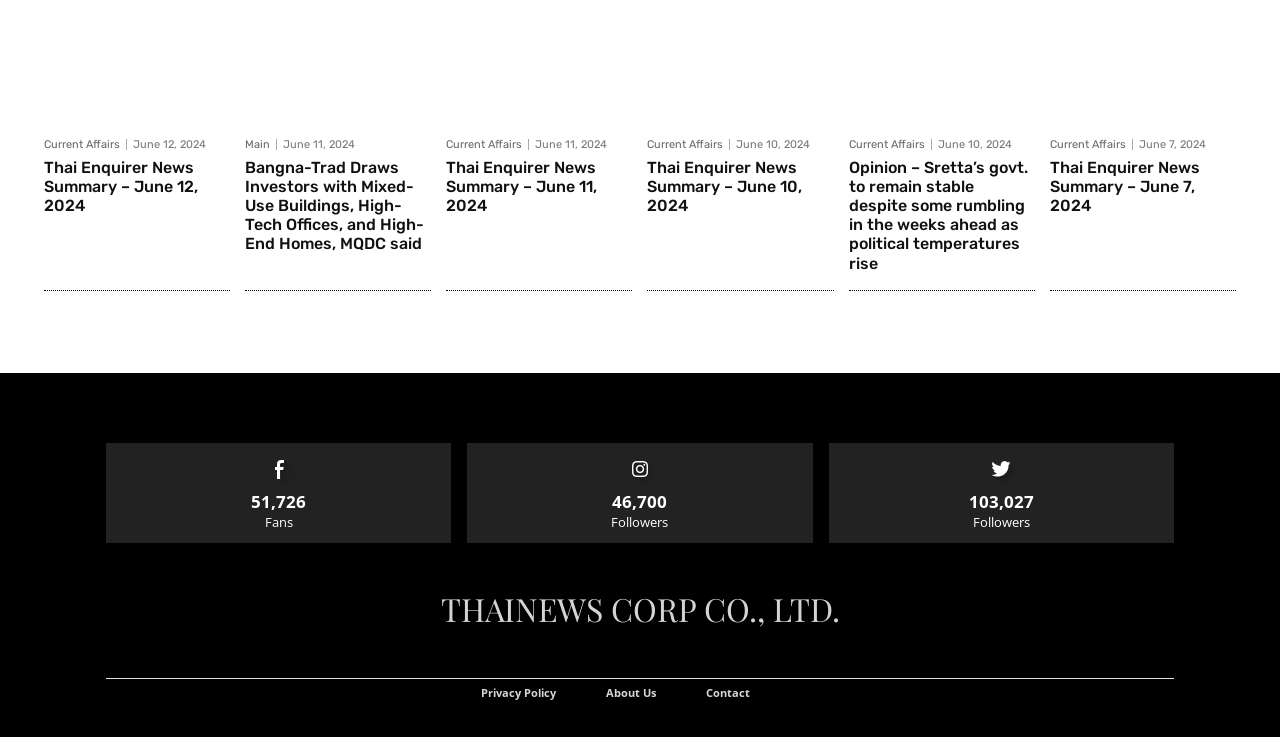Find the bounding box coordinates of the element you need to click on to perform this action: 'Follow the page'. The coordinates should be represented by four float values between 0 and 1, in the format [left, top, right, bottom].

[0.482, 0.601, 0.519, 0.621]